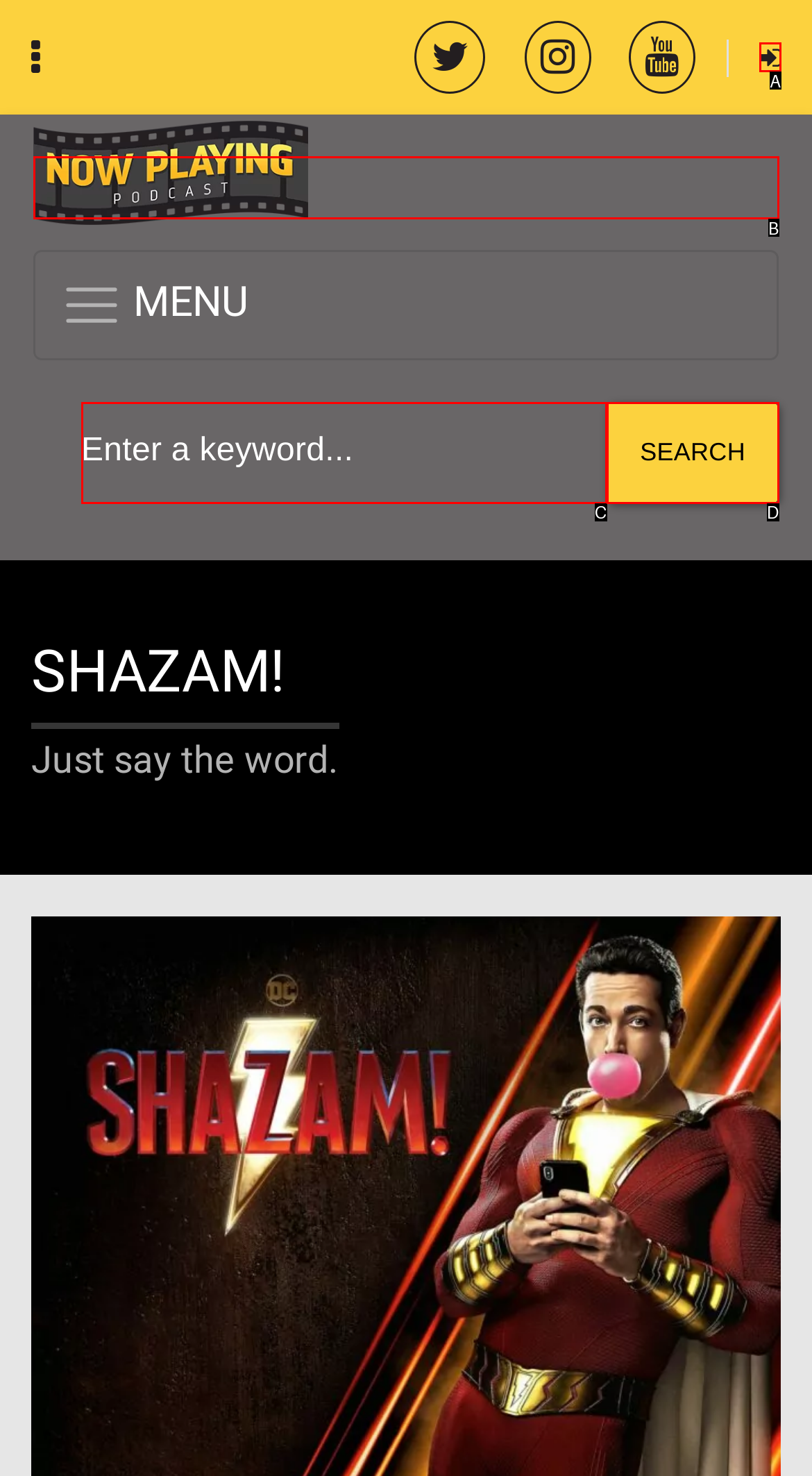From the description: parent_node: MENU, select the HTML element that fits best. Reply with the letter of the appropriate option.

B